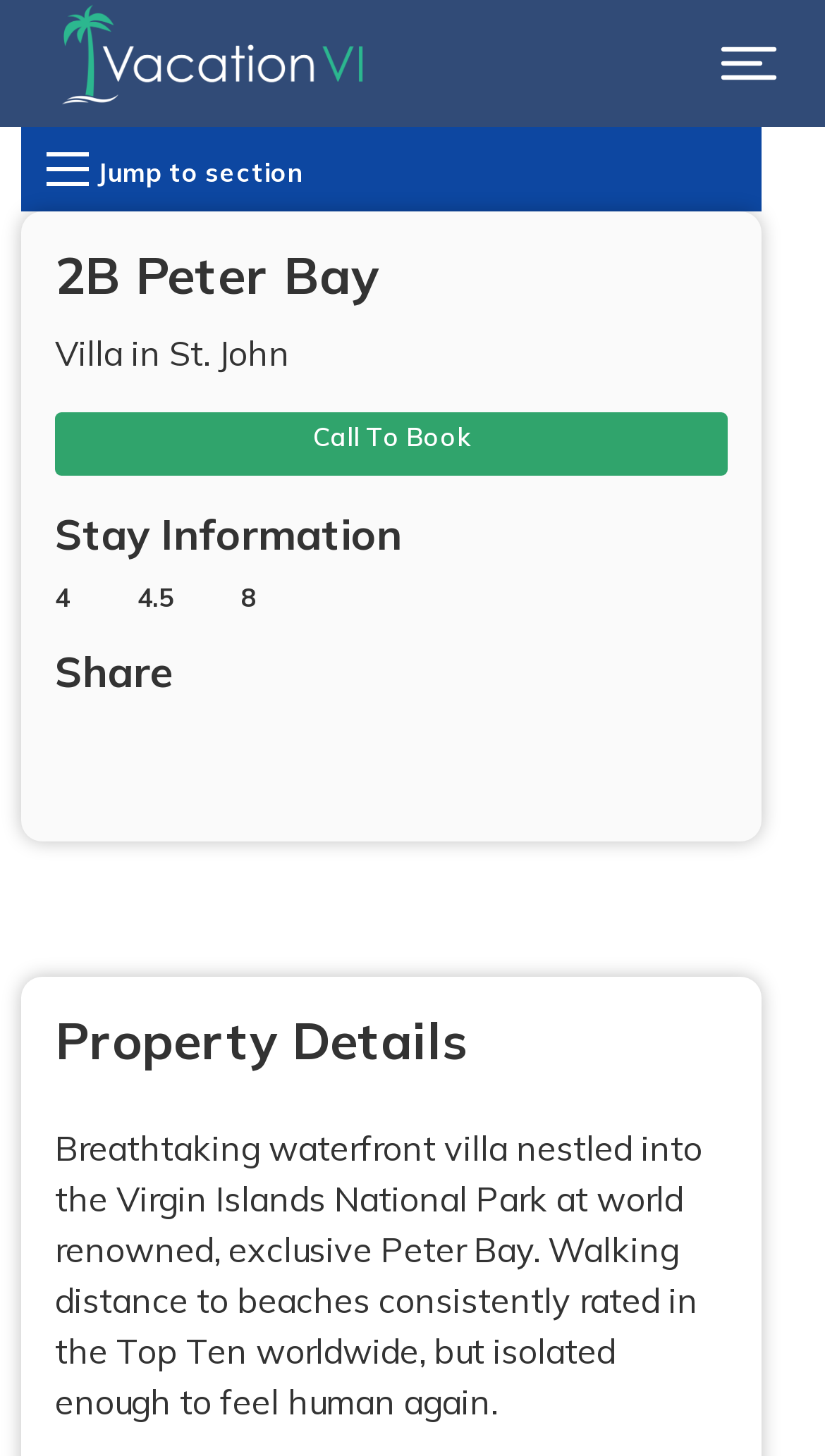What is the purpose of the 'Copy Link' button?
Please utilize the information in the image to give a detailed response to the question.

The 'Copy Link' button is located near the 'Share' heading and other social media sharing links, suggesting that its purpose is to allow users to copy the link of the webpage to share it with others.